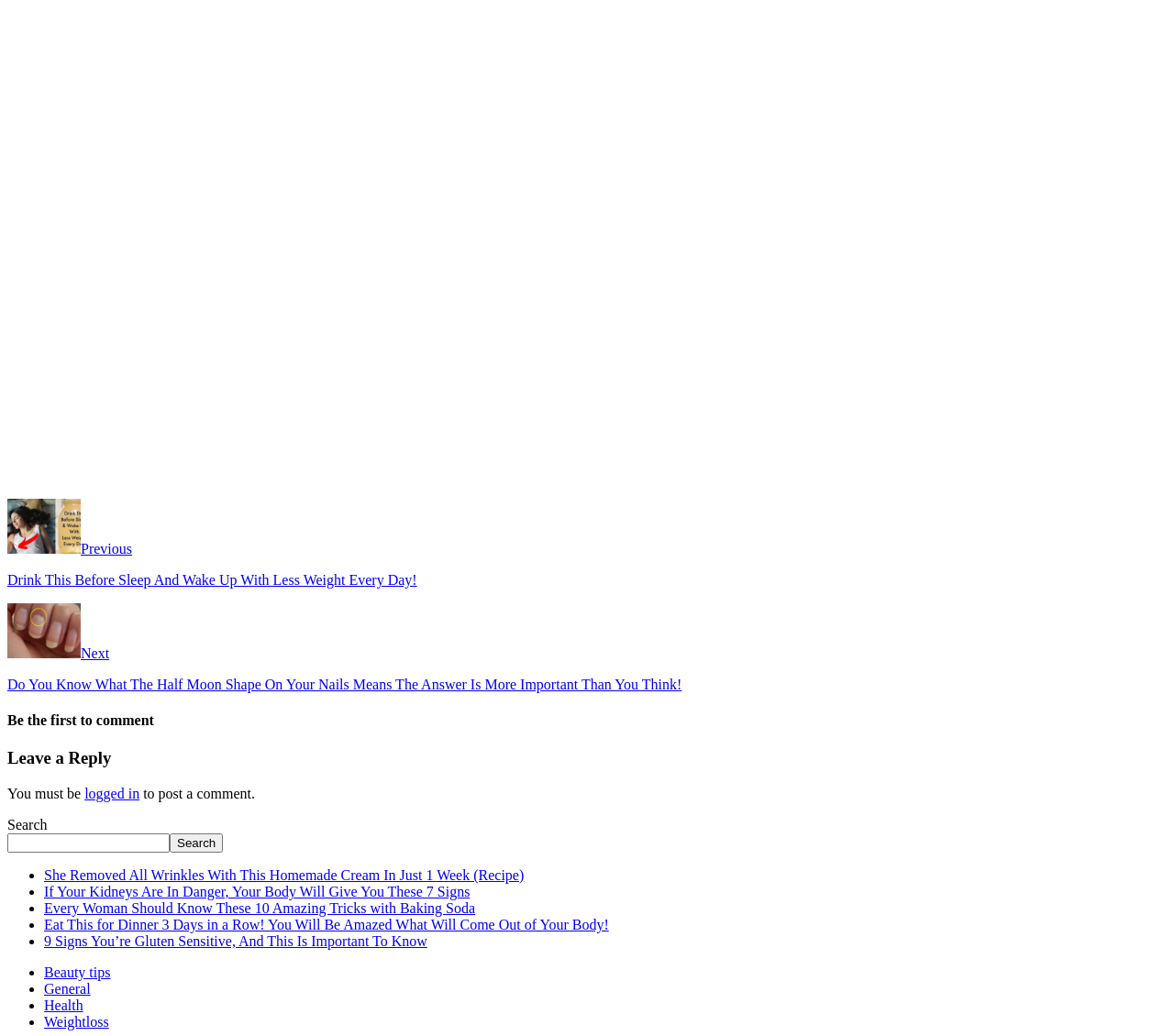Pinpoint the bounding box coordinates for the area that should be clicked to perform the following instruction: "Click on the 'She Removed All Wrinkles With This Homemade Cream In Just 1 Week (Recipe)' link".

[0.038, 0.837, 0.446, 0.852]